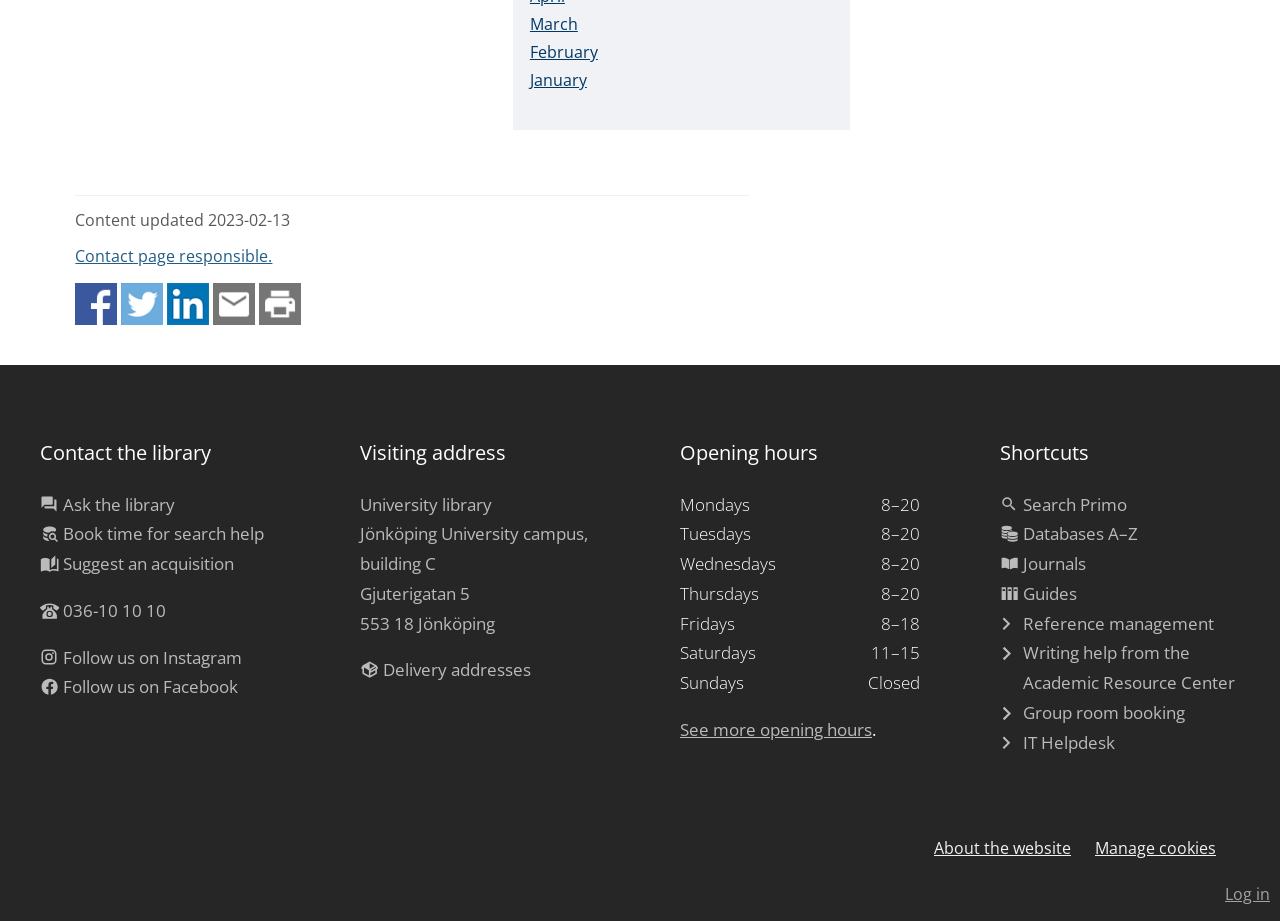What is the last updated date of the content?
Refer to the image and give a detailed response to the question.

I found the last updated date of the content by looking at the StaticText element with the text '2023-02-13' which is located below the 'Content updated' text.